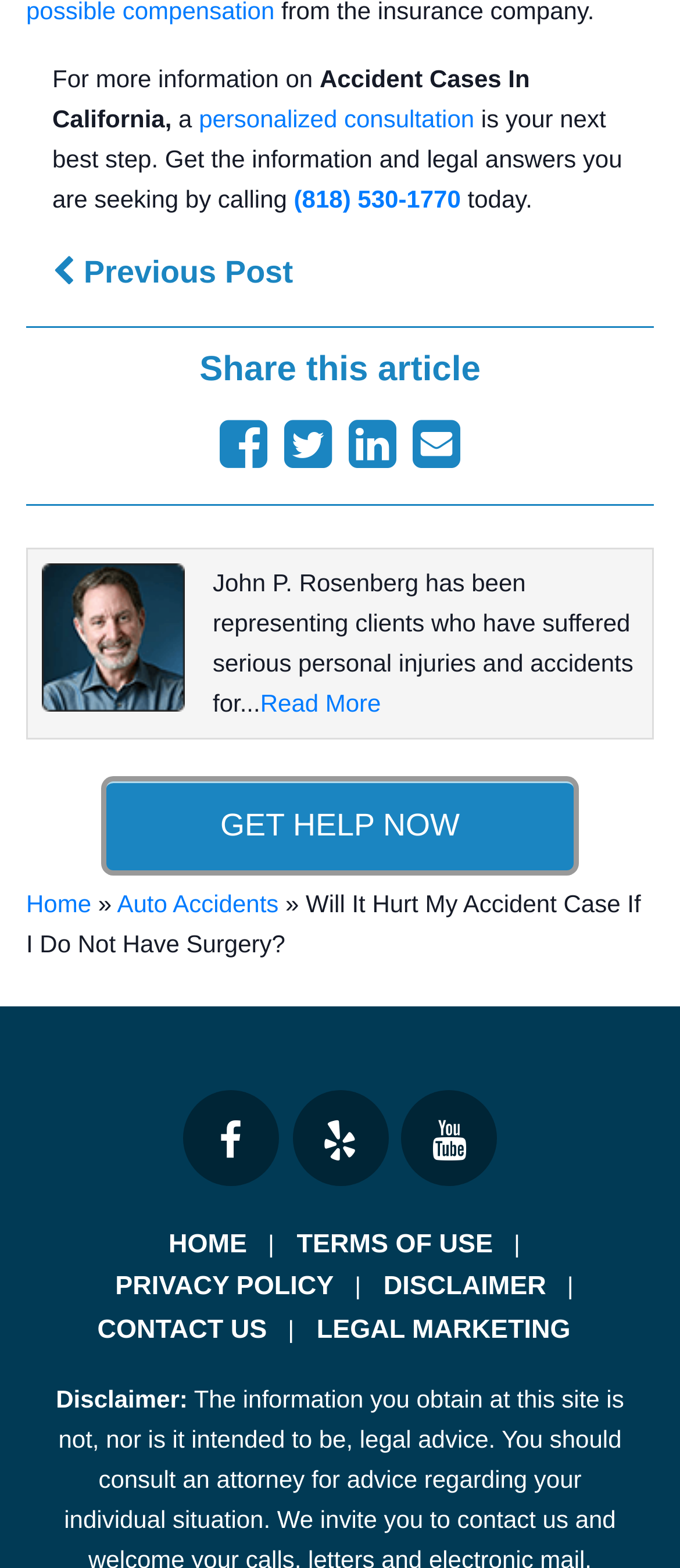Please identify the bounding box coordinates of the element I need to click to follow this instruction: "read about eSports".

None